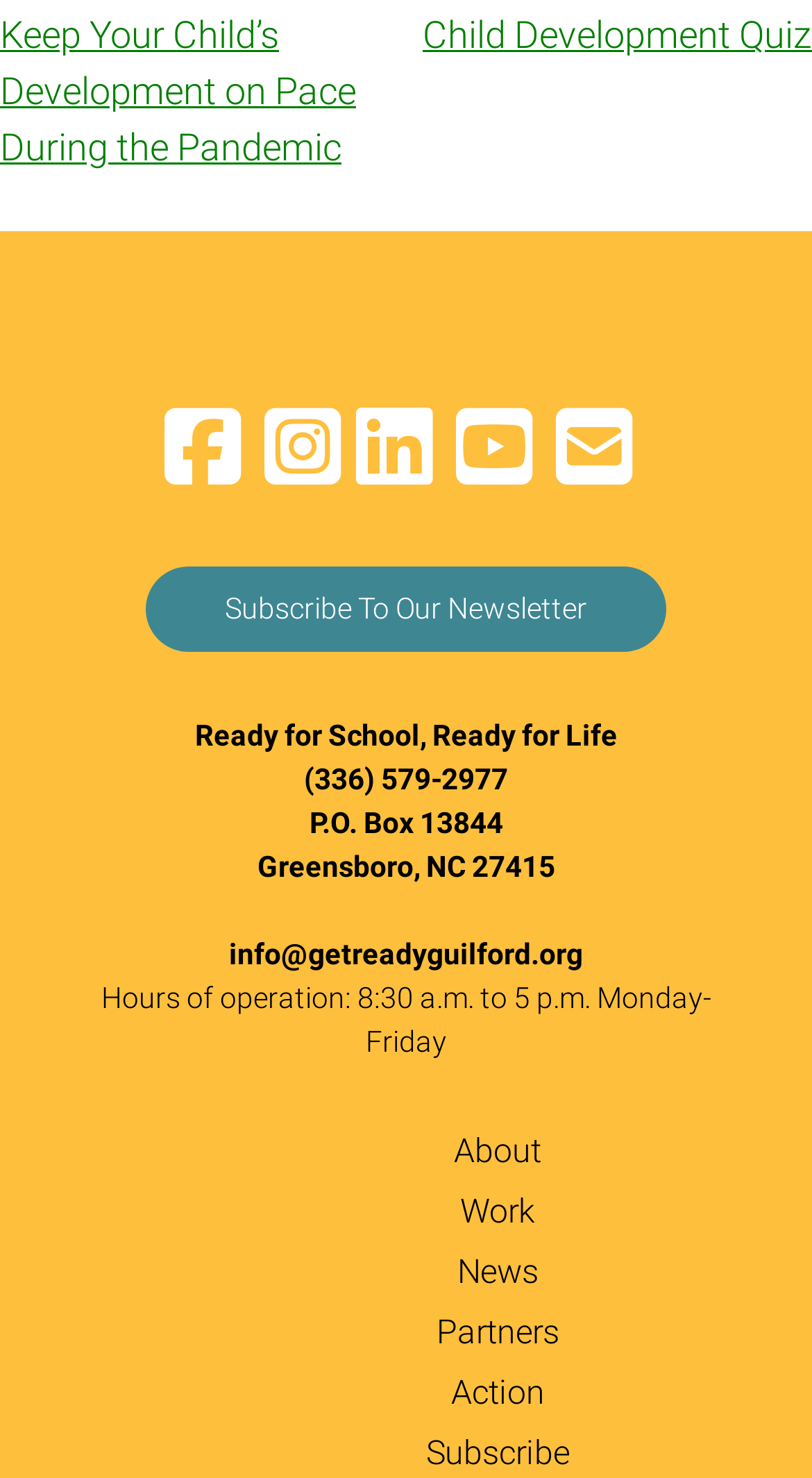What is the address of the organization?
Please give a detailed and elaborate answer to the question.

I found the address by looking at the static text elements 'P.O. Box 13844' and 'Greensboro, NC 27415' which are located at the bottom of the page, below the 'Ready for School, Ready for Life' text.